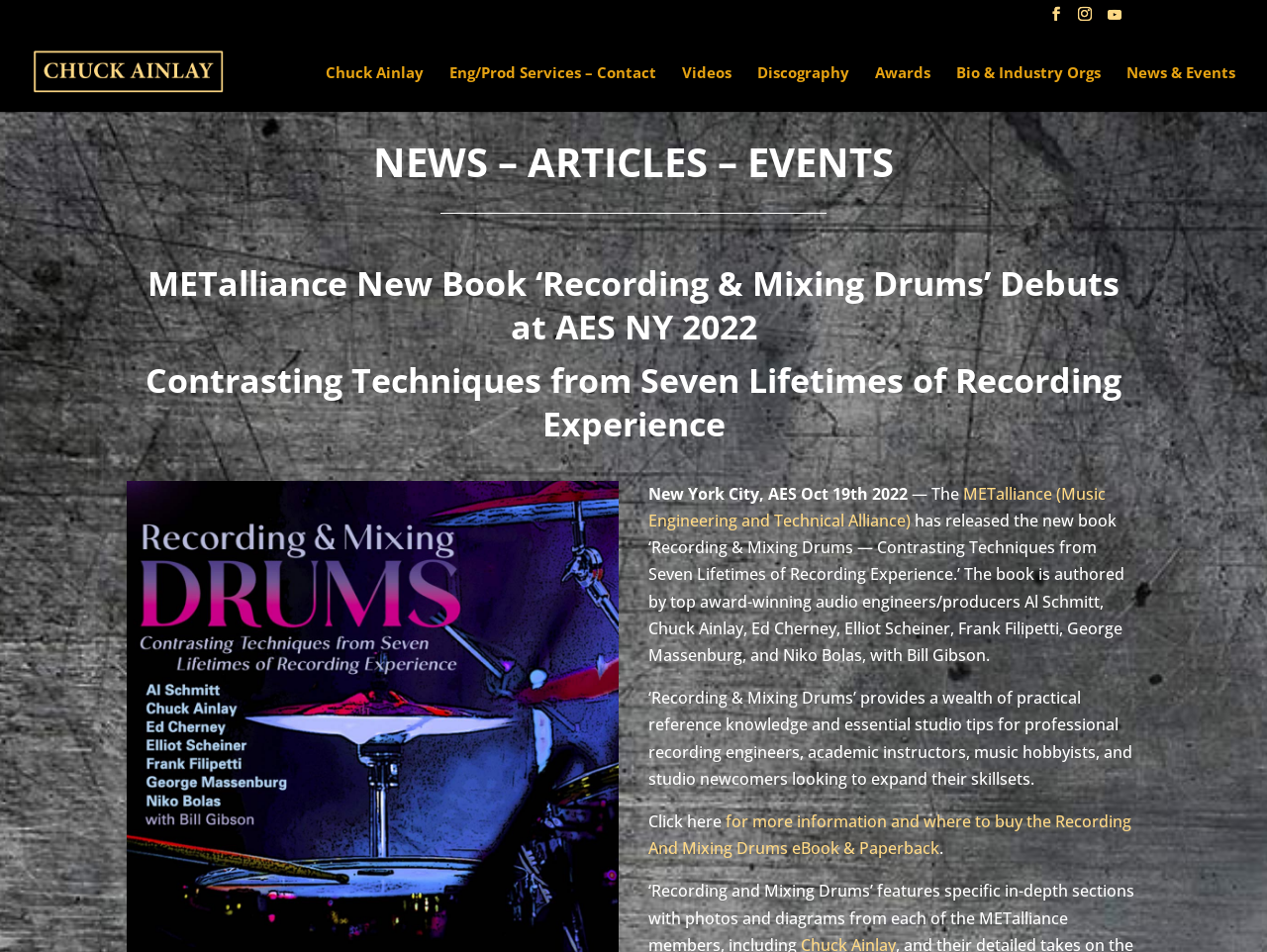What is the name of the organization that released the book?
Look at the screenshot and give a one-word or phrase answer.

METalliance